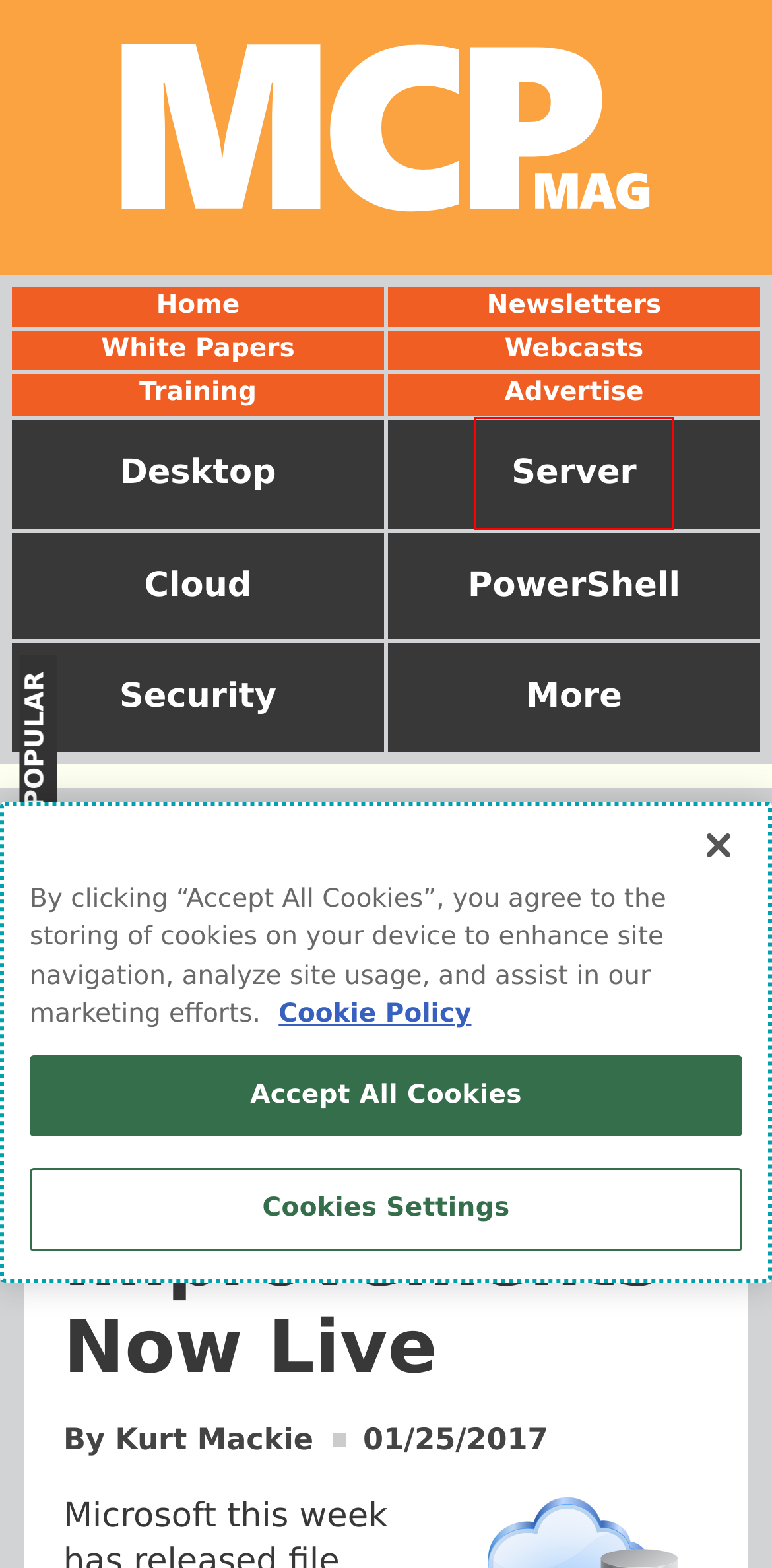You are given a screenshot of a webpage with a red rectangle bounding box around a UI element. Select the webpage description that best matches the new webpage after clicking the element in the bounding box. Here are the candidates:
A. News -- Microsoft Certified Professional Magazine Online
B. MCPMag -- Converge360
C. Windows Server News & How-To -- Microsoft Certified Professional Magazine Online
D. 1105 Media Cookie Policy -- 1105 Media
E. More -- Microsoft Certified Professional Magazine Online
F. Live! 360 Events Home: 6 Great Events, 1 Low Price! -- Live! 360 Events
G. Cloud Computing -- Microsoft Certified Professional Magazine Online
H. PowerShell How-To and News -- Microsoft Certified Professional Magazine Online

C